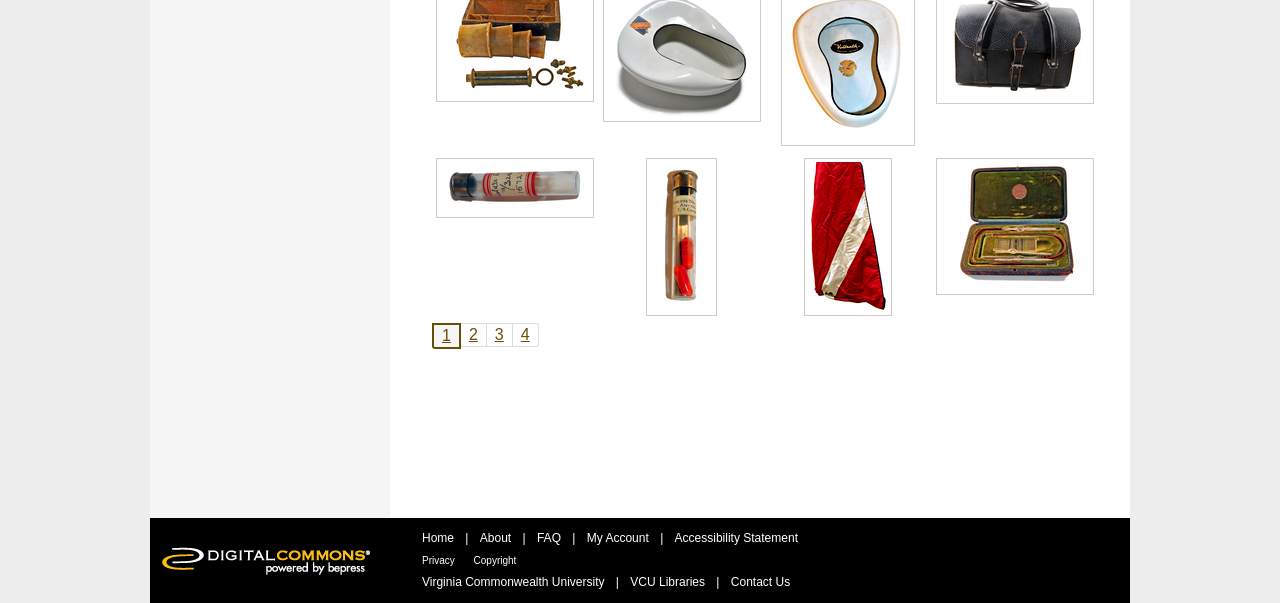What is the last link in the footer?
From the image, respond with a single word or phrase.

Contact Us